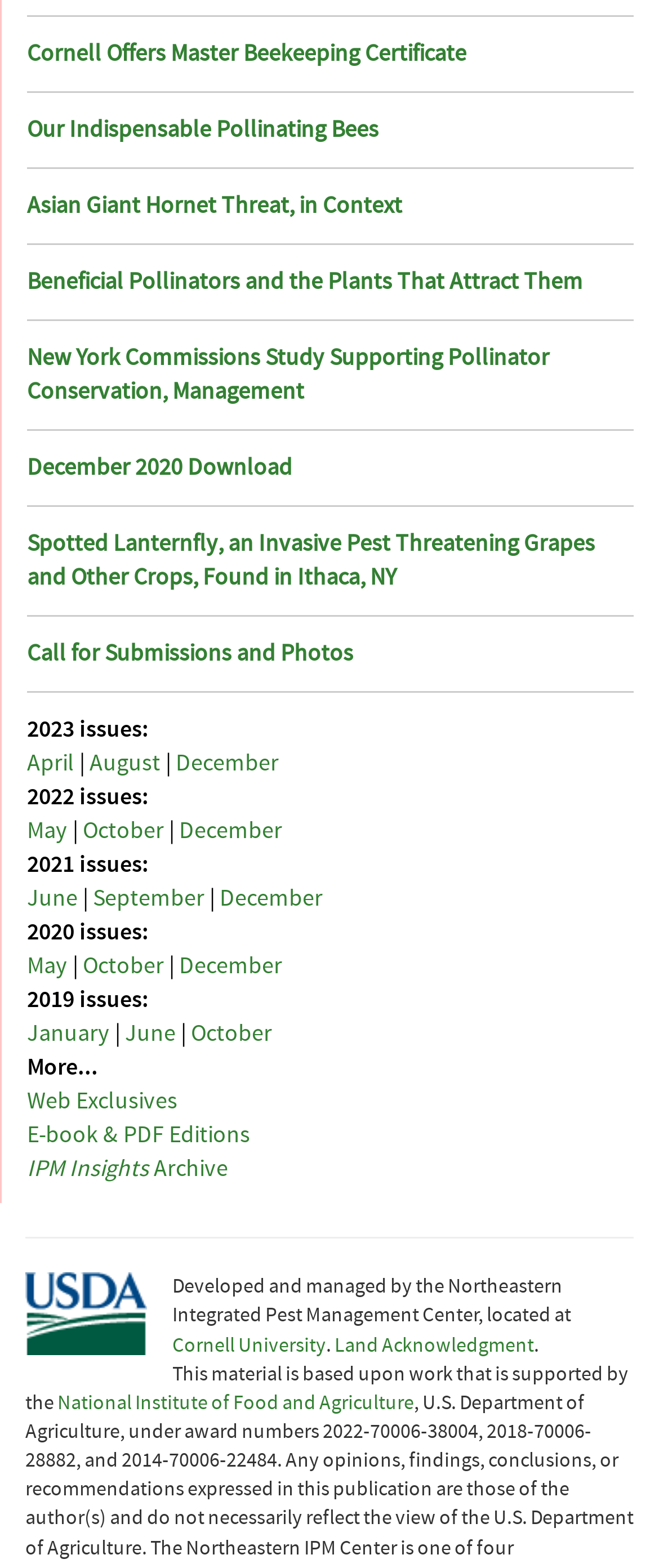Determine the bounding box of the UI component based on this description: "Our Indispensable Pollinating Bees". The bounding box coordinates should be four float values between 0 and 1, i.e., [left, top, right, bottom].

[0.041, 0.074, 0.574, 0.093]